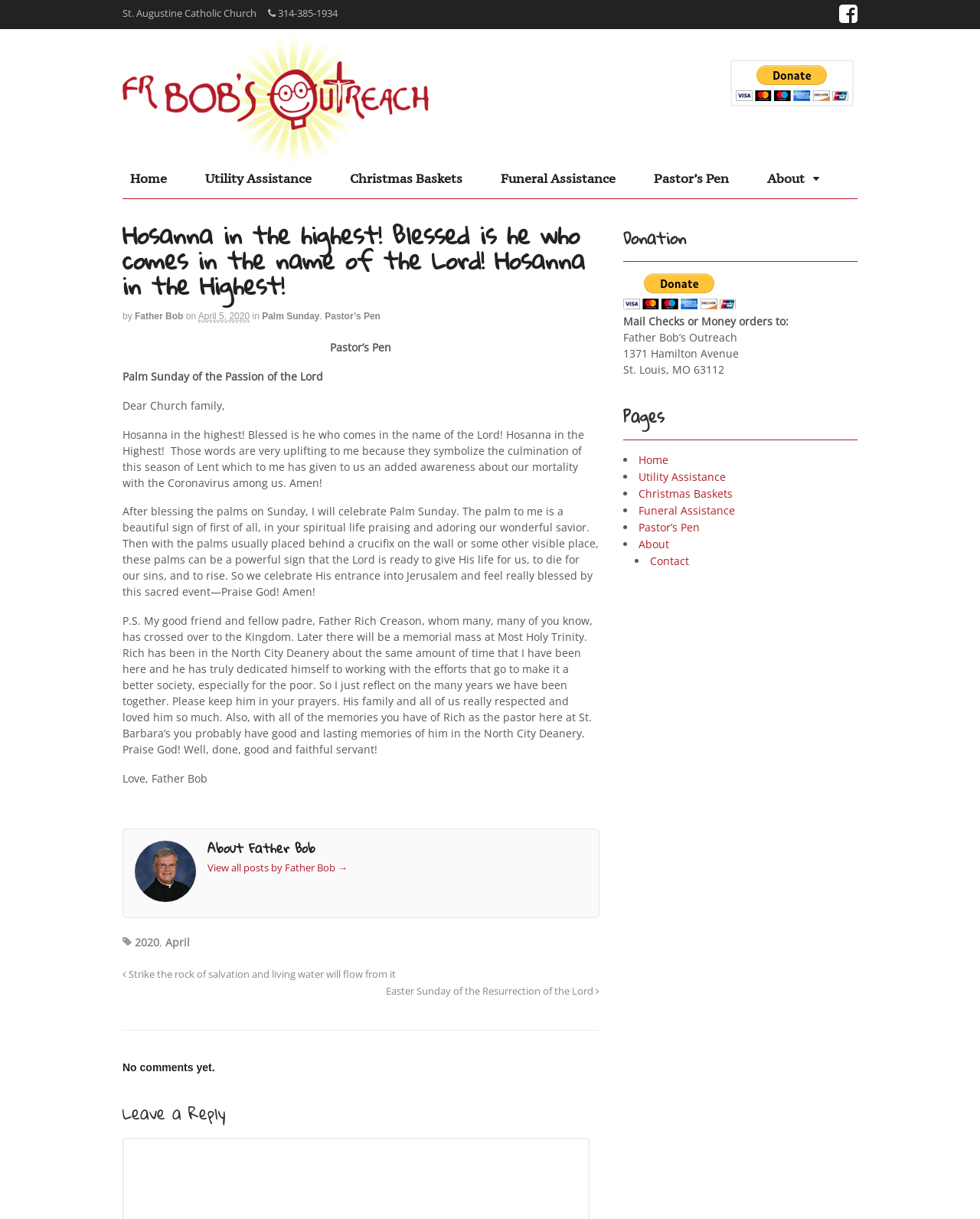Locate the bounding box coordinates of the clickable area needed to fulfill the instruction: "Go to the Home page".

[0.125, 0.141, 0.178, 0.162]